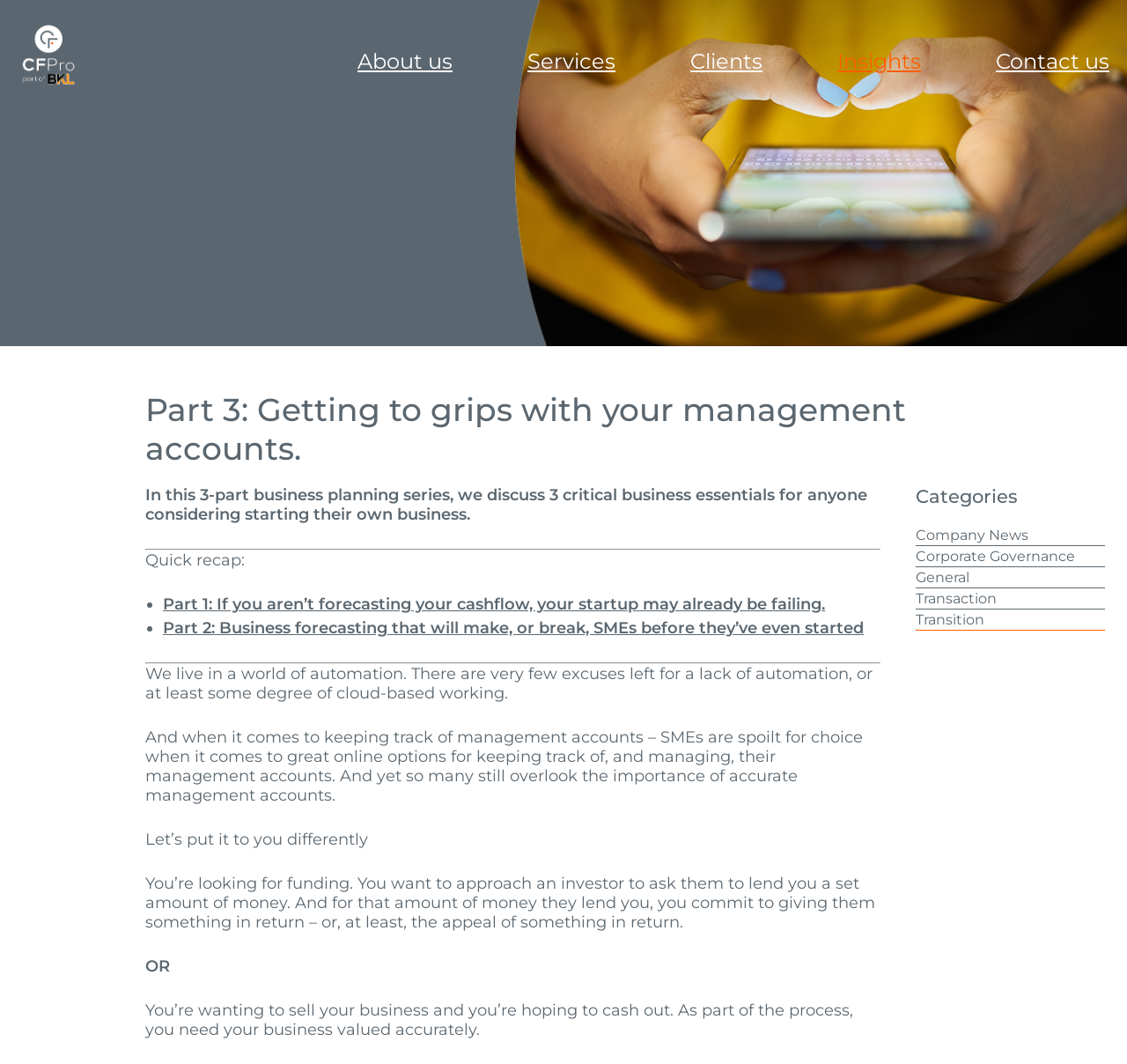How many links are there in the navigation menu? Examine the screenshot and reply using just one word or a brief phrase.

6